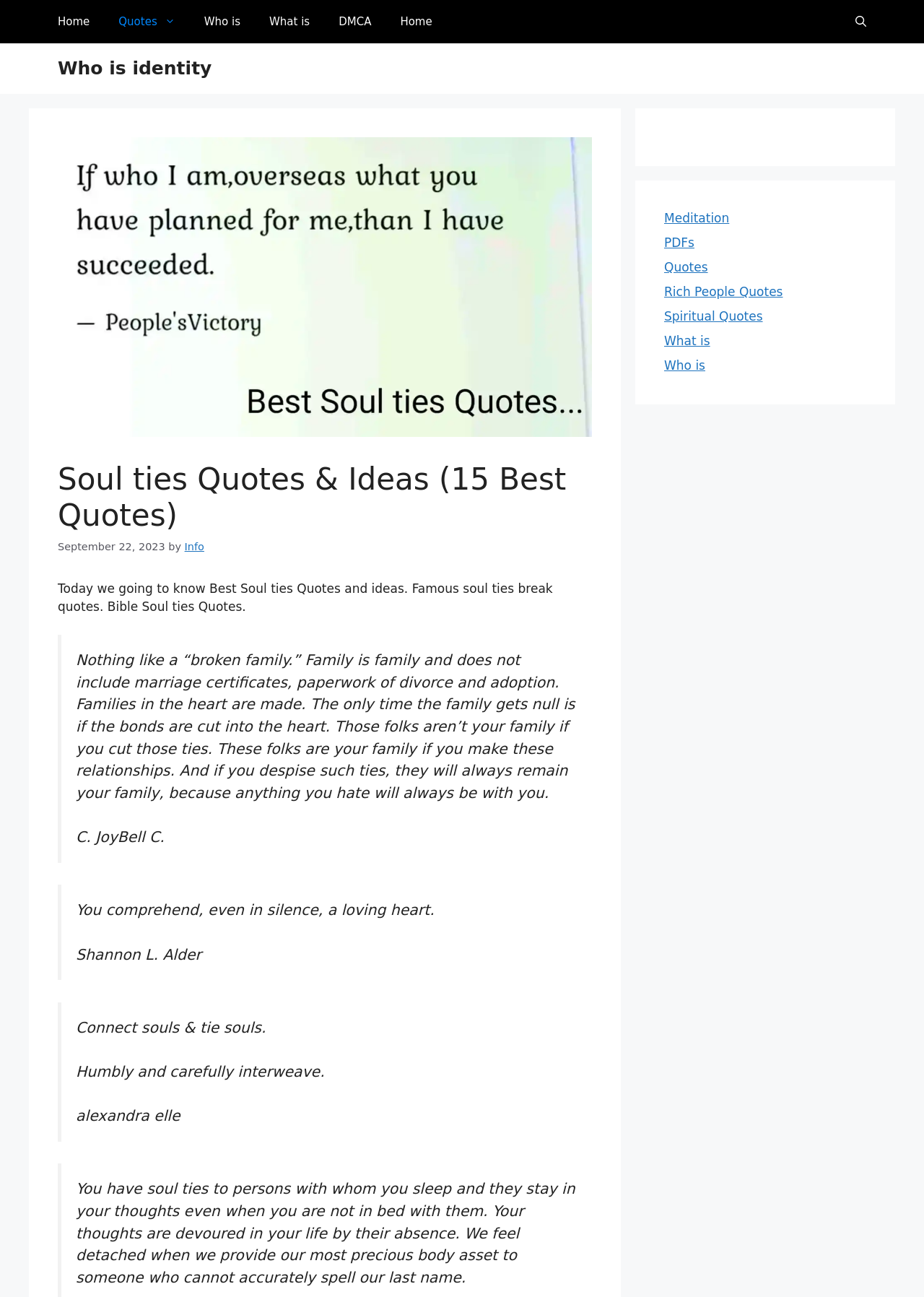Generate the title text from the webpage.

Soul ties Quotes & Ideas (15 Best Quotes)